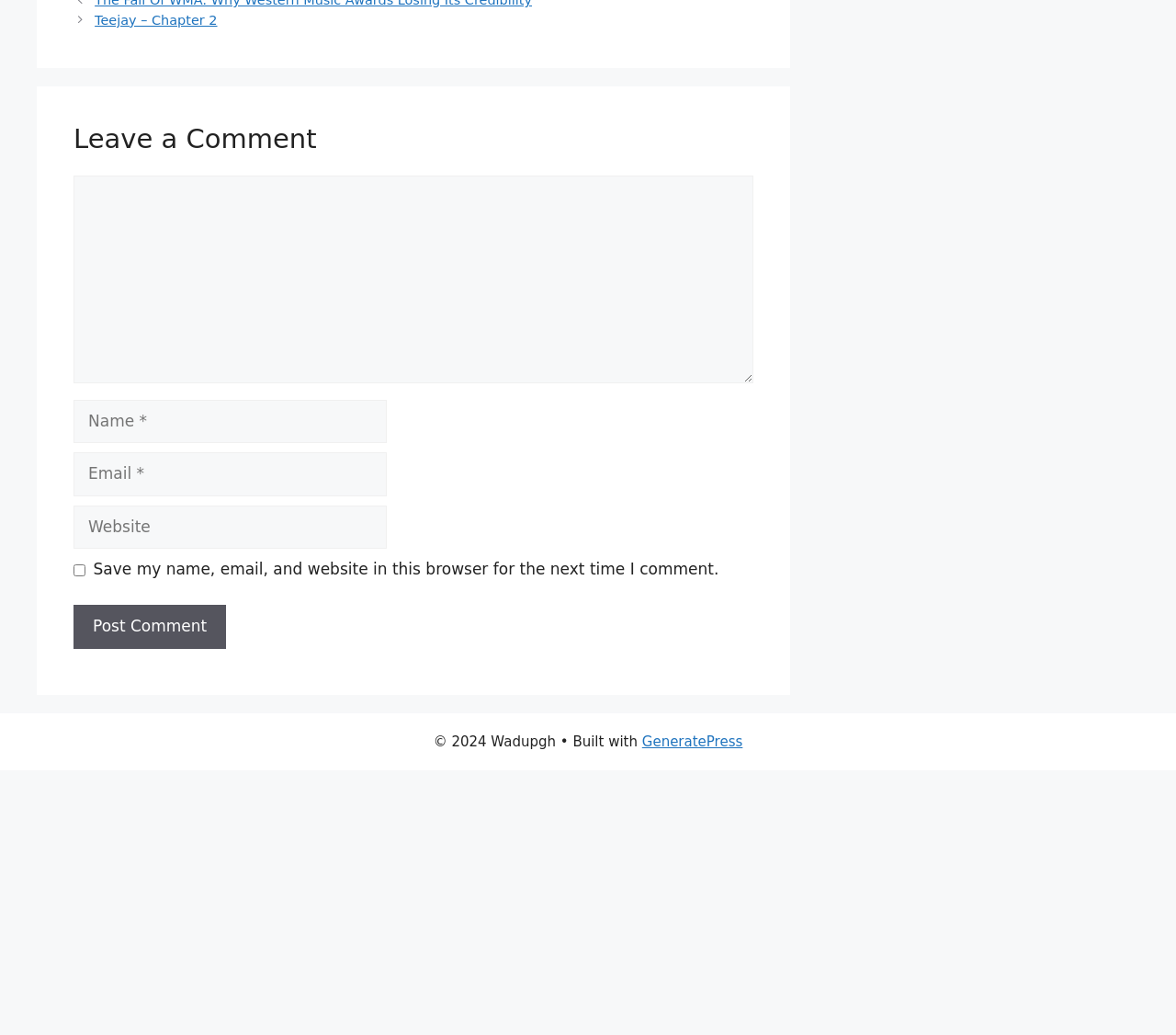Predict the bounding box coordinates of the area that should be clicked to accomplish the following instruction: "Visit Teejay – Chapter 2". The bounding box coordinates should consist of four float numbers between 0 and 1, i.e., [left, top, right, bottom].

[0.081, 0.012, 0.185, 0.027]